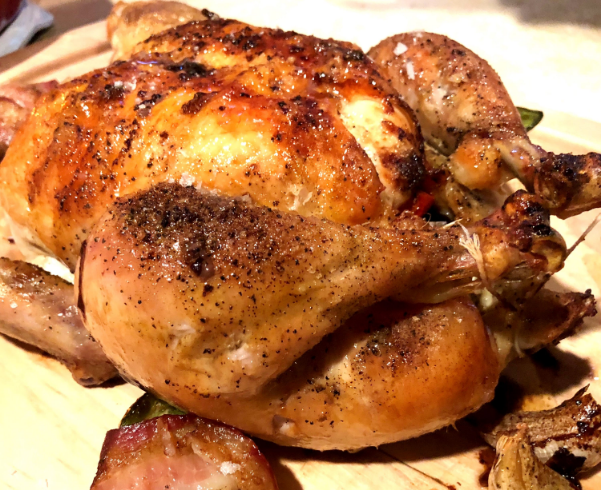Refer to the image and provide an in-depth answer to the question:
What is the material of the cutting board?

The caption describes the chicken as being 'placed on a wooden cutting board', which directly answers the question about the material of the cutting board.